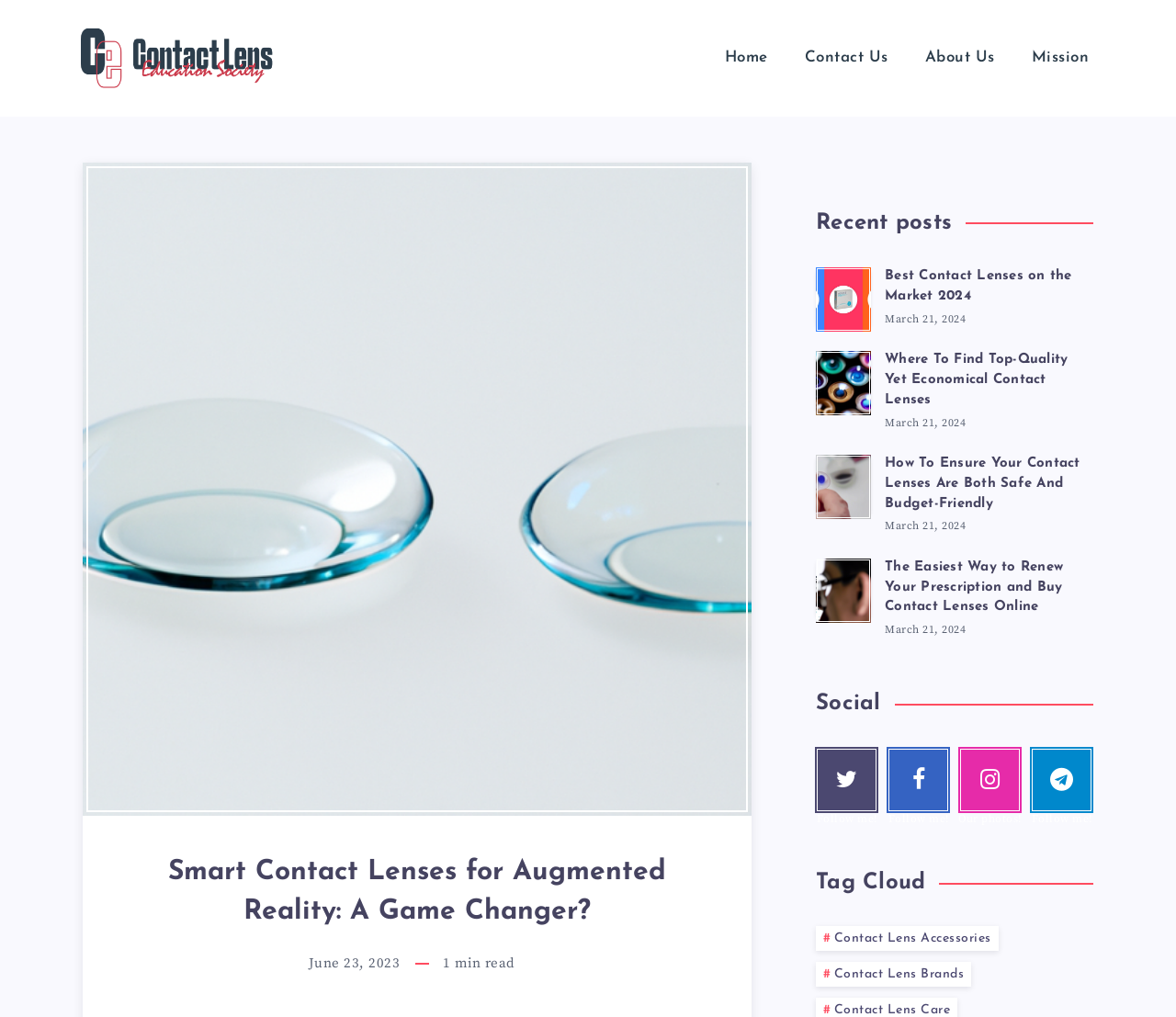Please provide a brief answer to the following inquiry using a single word or phrase:
What type of content is available in the 'Tag Cloud' section?

Contact lens related tags